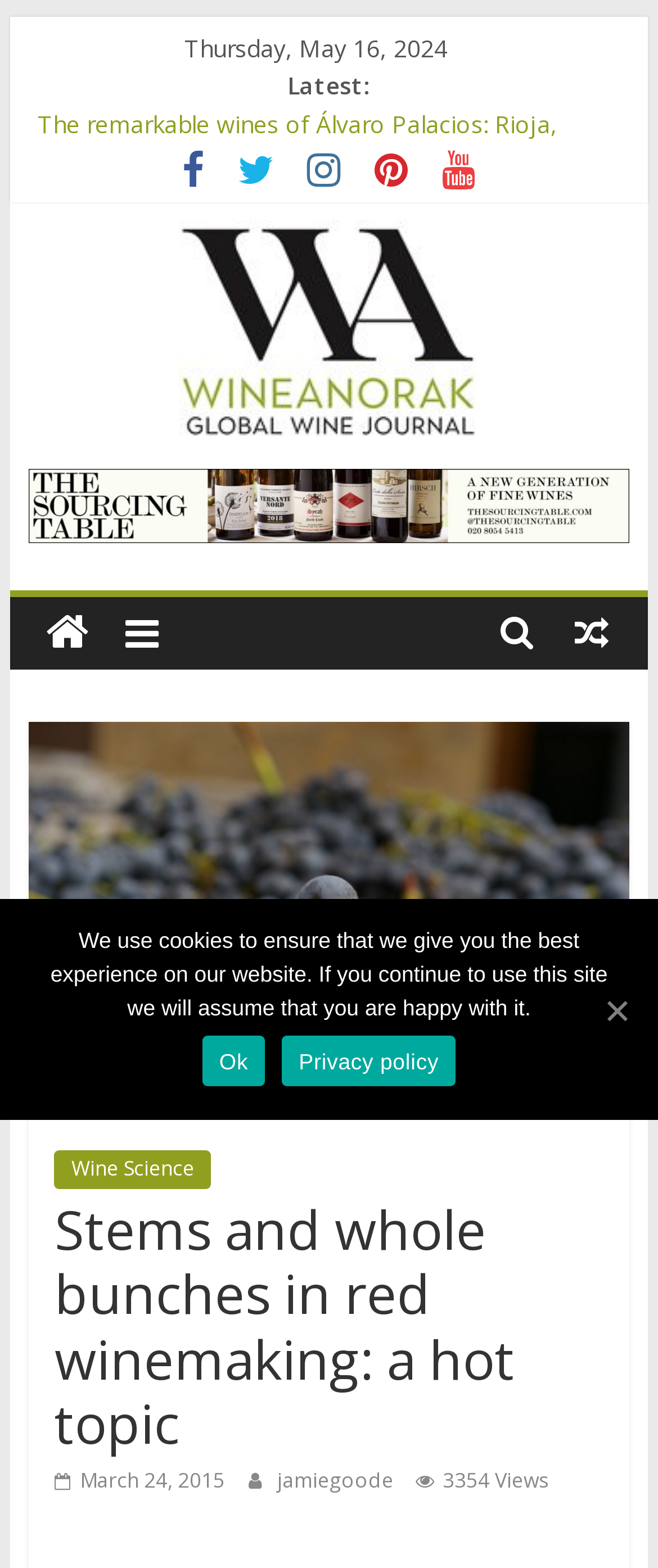Write an extensive caption that covers every aspect of the webpage.

The webpage appears to be an online wine magazine, with a focus on the topic "Stems and whole bunches in red winemaking: a hot topic". At the top left, there is a link to skip to the content. Below this, the current date "Thursday, May 16, 2024" is displayed, followed by a section labeled "Latest:".

To the right of the "Latest:" section, there are five links to recent articles, including "Highlights: Champagne Louis Roederer Collection 244 MV", "Jean Loron: a quality focused negociant and vineyard owner in Beaujolais and the Mâconnais", and others. These links are arranged vertically, with the first one starting from the top and the last one at the bottom.

Above these article links, there are five social media icons, represented by Unicode characters, aligned horizontally. Below the article links, there is a section with the website's logo, which is an image, and a link to the website's homepage. The website's name "wineanorak.com" is displayed as a heading above the logo.

To the right of the logo, there is a section with a complementary link and a link to an online wine magazine. Below this, there are two more links, one to "Wine Science" and another with a Unicode character.

The main content of the webpage starts with a heading "Stems and whole bunches in red winemaking: a hot topic", which is a header landmark. Below this, there is a link to the article with the same title, followed by the author's name "jamiegoode" and the number of views "3354 Views". The article's publication date "March 24, 2015" is also displayed.

At the bottom of the page, there is a cookie notice banner with a message about the website's use of cookies. The banner has two links, one to "Ok" and another to "Privacy policy". There is another "Ok" link at the bottom right corner of the page.